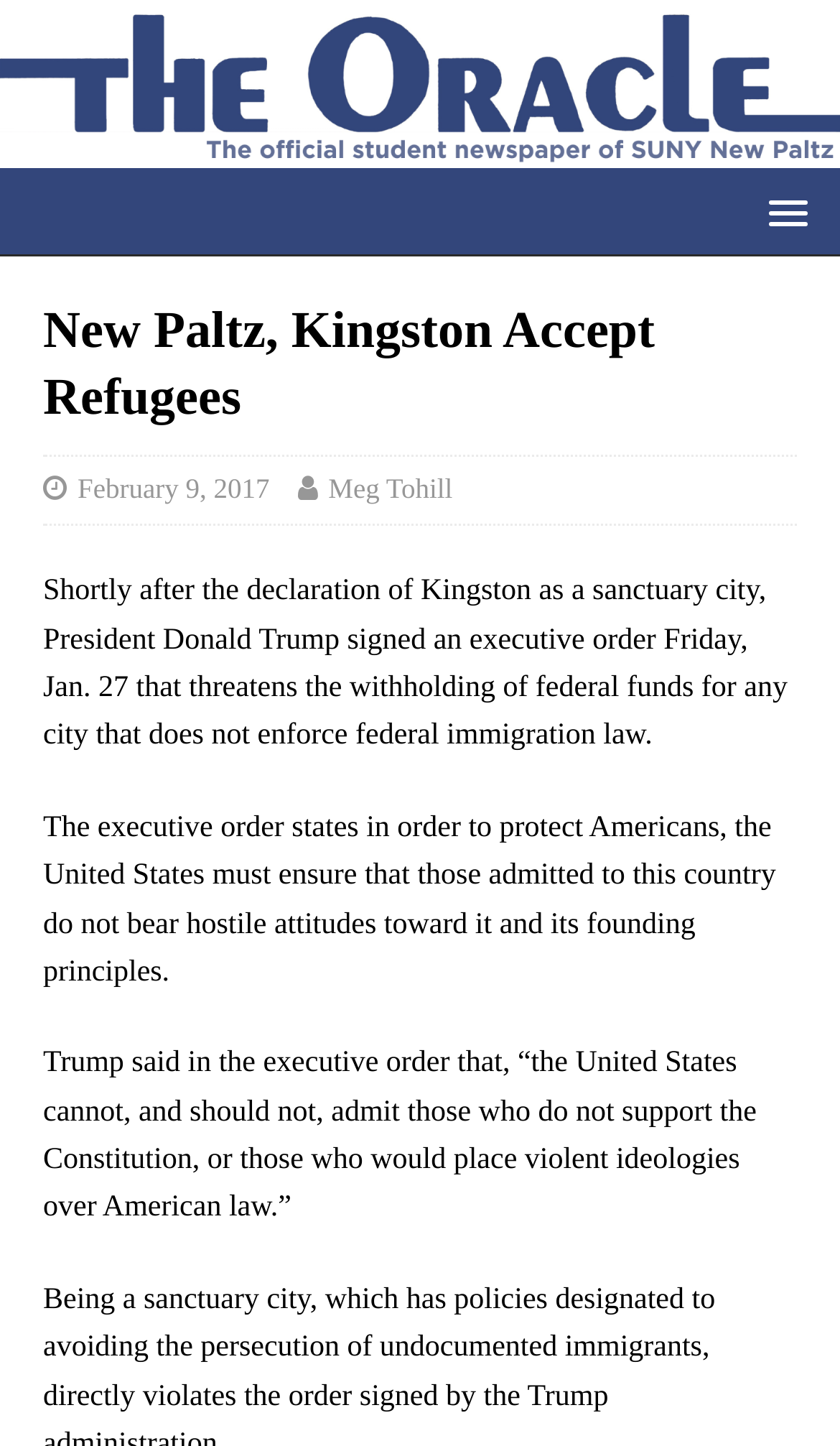From the given element description: "MENU", find the bounding box for the UI element. Provide the coordinates as four float numbers between 0 and 1, in the order [left, top, right, bottom].

[0.872, 0.124, 0.987, 0.167]